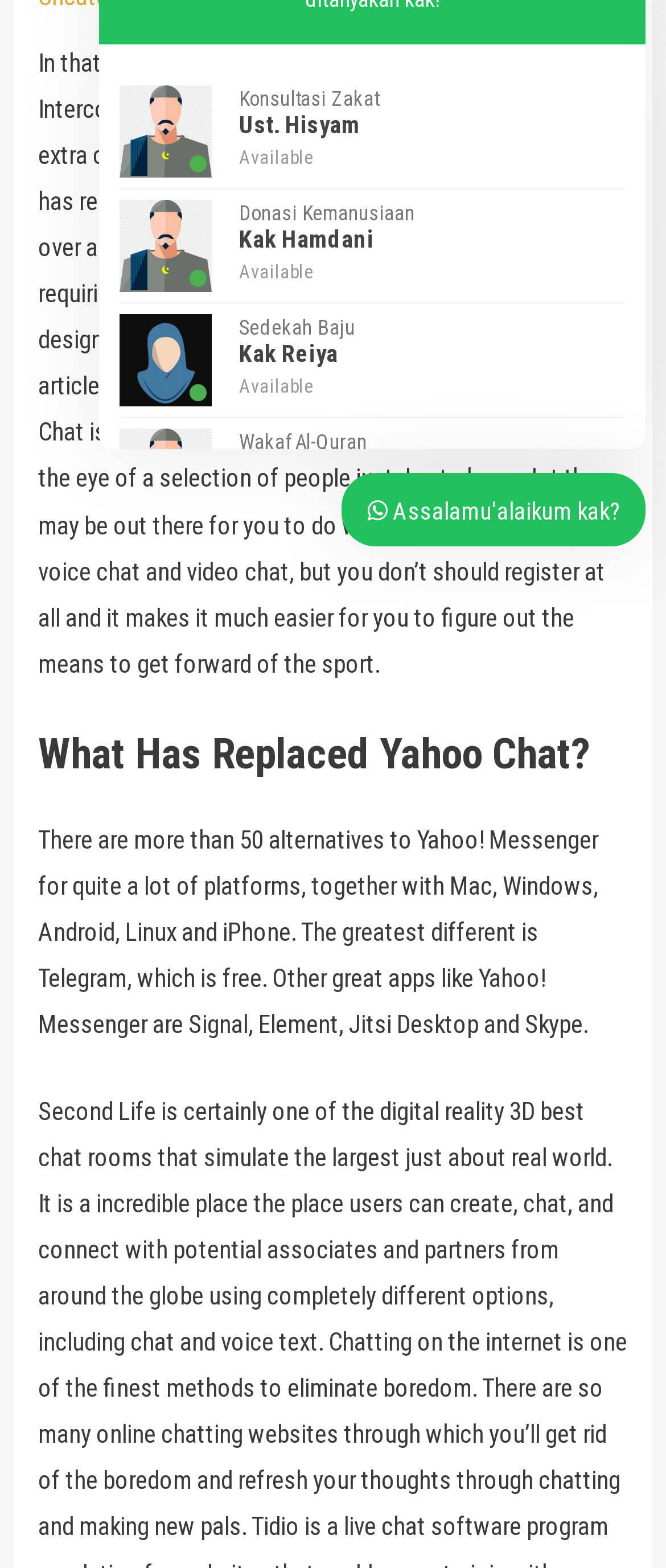Given the element description "Donasi Kemanusiaan Kak Hamdani Available" in the screenshot, predict the bounding box coordinates of that UI element.

[0.179, 0.121, 0.938, 0.194]